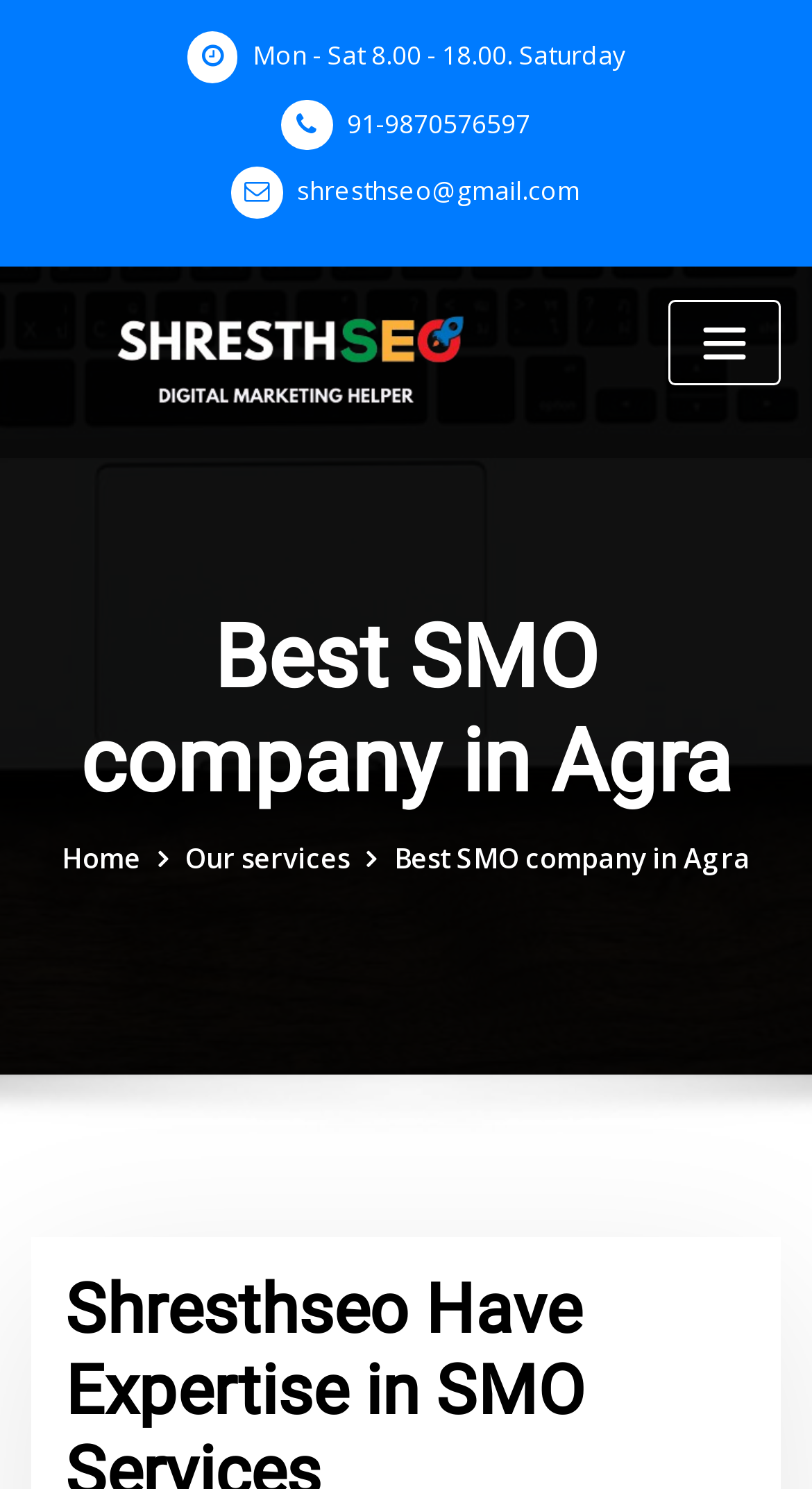Provide an in-depth caption for the webpage.

The webpage is about Shresth SEO, a company that specializes in Social Media Optimization (SMO) services in Agra. At the top of the page, there is a complementary section that spans almost the entire width of the page. Within this section, there are three links placed side by side, providing contact information: business hours, phone number, and email address.

Below the complementary section, there is a prominent link and an image with the same text, "Shresth SEO | SEO company in Agra", which appears to be the company's logo or branding element. 

On the right side of the page, there is a toggle navigation button. 

The main content of the page is headed by a large heading that reads "Best SMO company in Agra", which occupies a significant portion of the page. 

Underneath the heading, there are three links arranged horizontally, providing navigation options to different sections of the website: "Home", "Our services", and "Best SMO company in Agra".